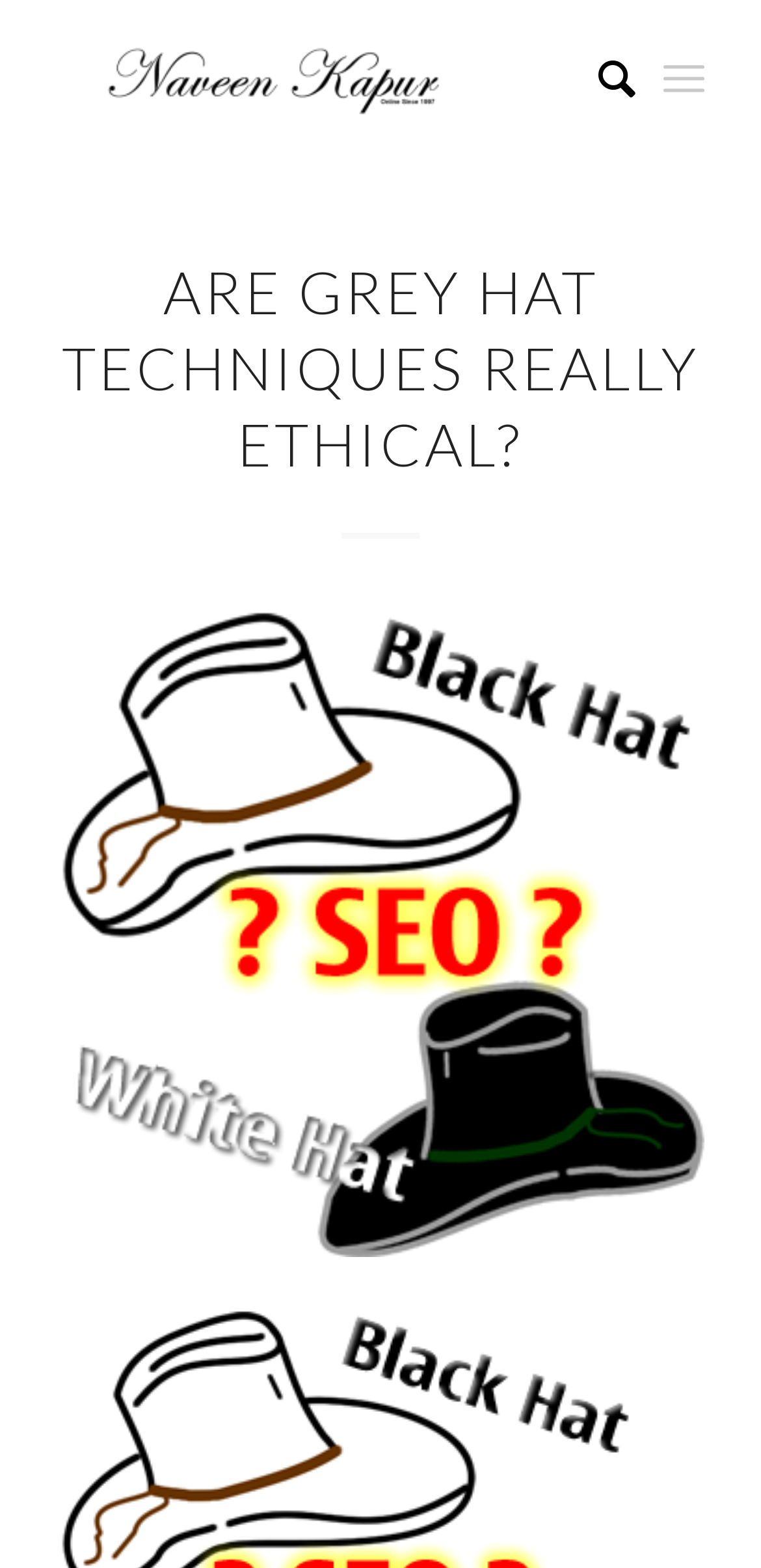Specify the bounding box coordinates (top-left x, top-left y, bottom-right x, bottom-right y) of the UI element in the screenshot that matches this description: aria-label="Naveen Kapur"

[0.075, 0.0, 0.755, 0.1]